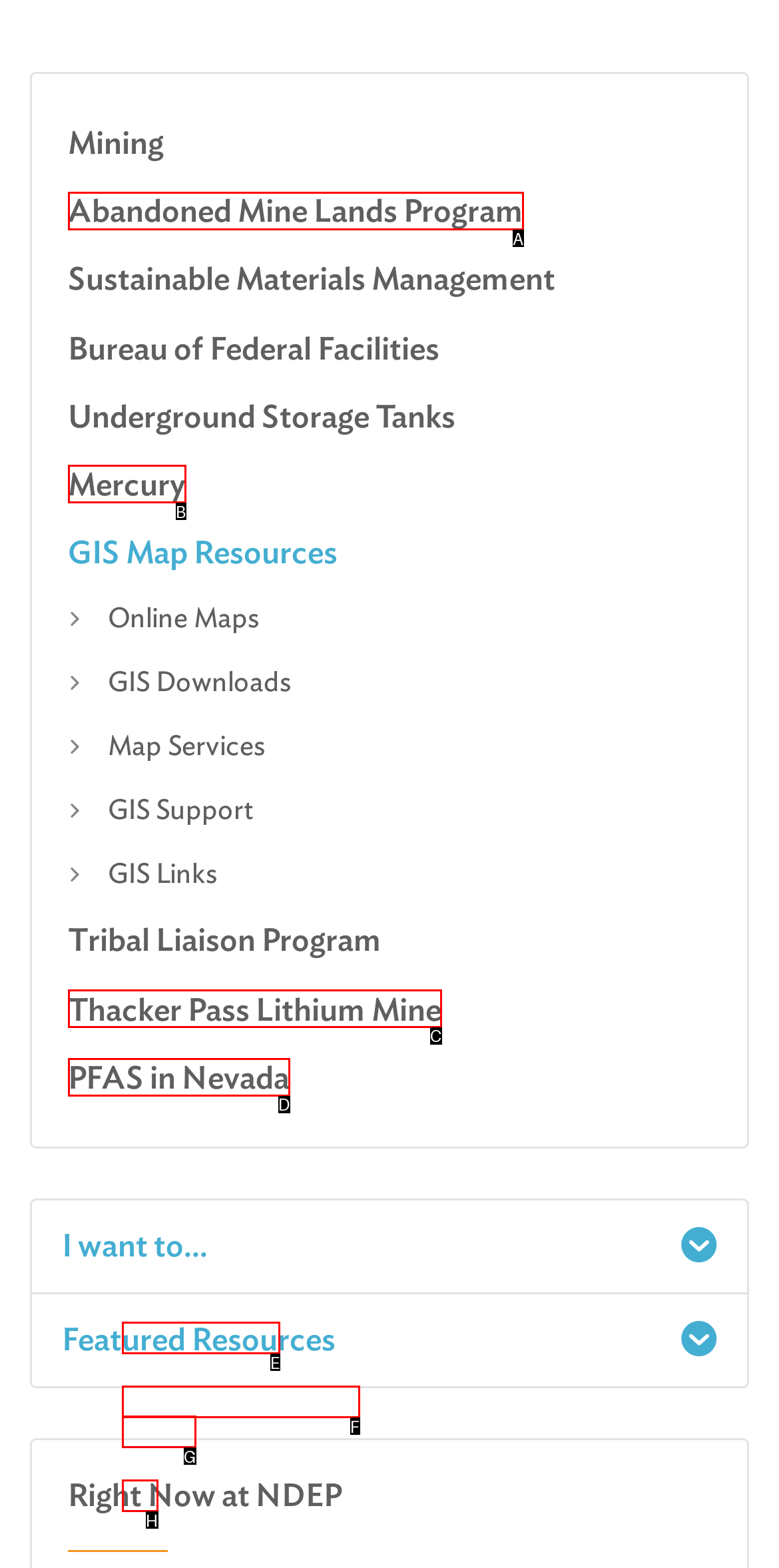Identify the HTML element that corresponds to the following description: Thacker Pass Lithium Mine. Provide the letter of the correct option from the presented choices.

C